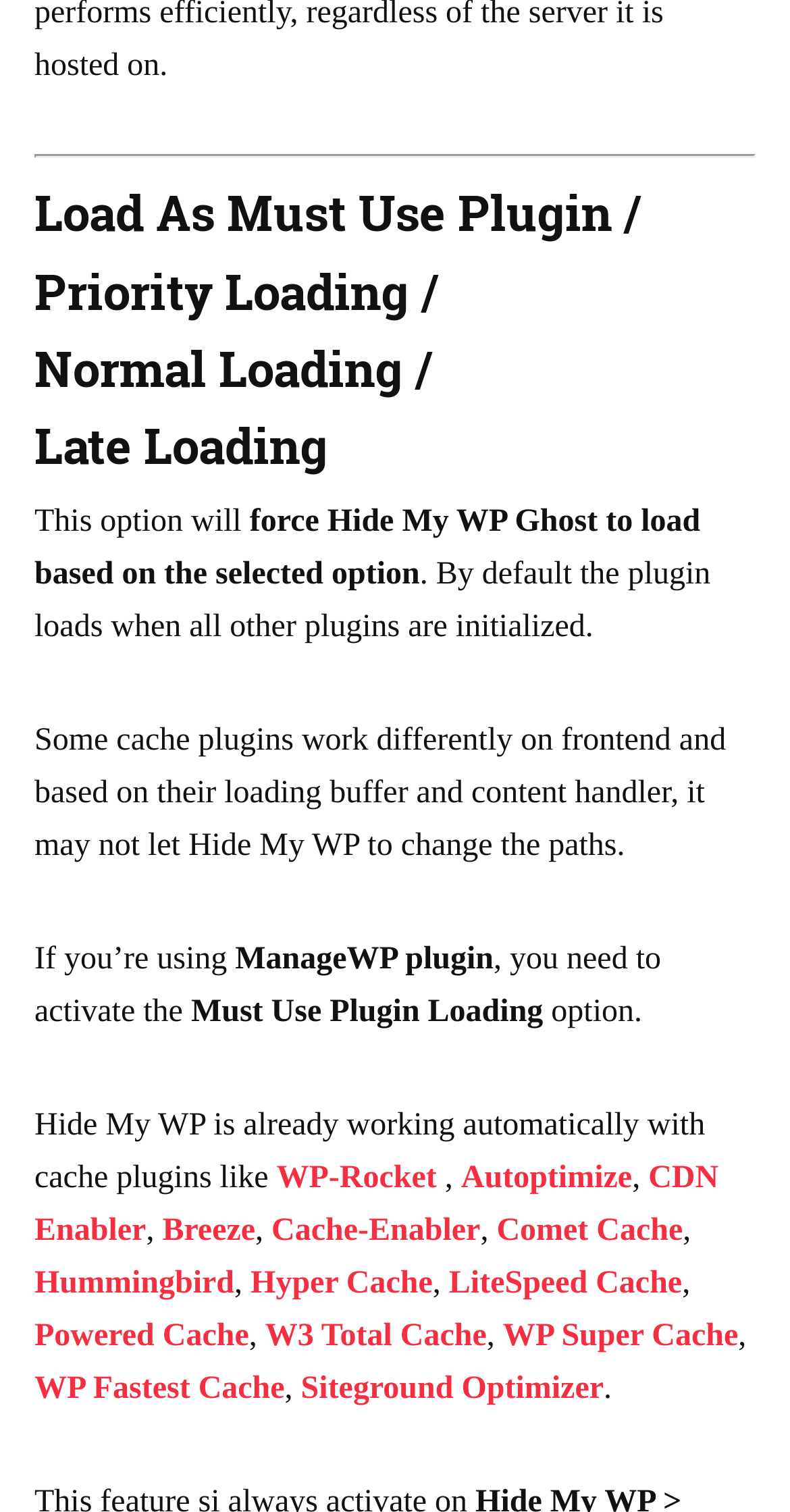Identify the bounding box coordinates necessary to click and complete the given instruction: "Click on Autoptimize link".

[0.584, 0.768, 0.8, 0.79]